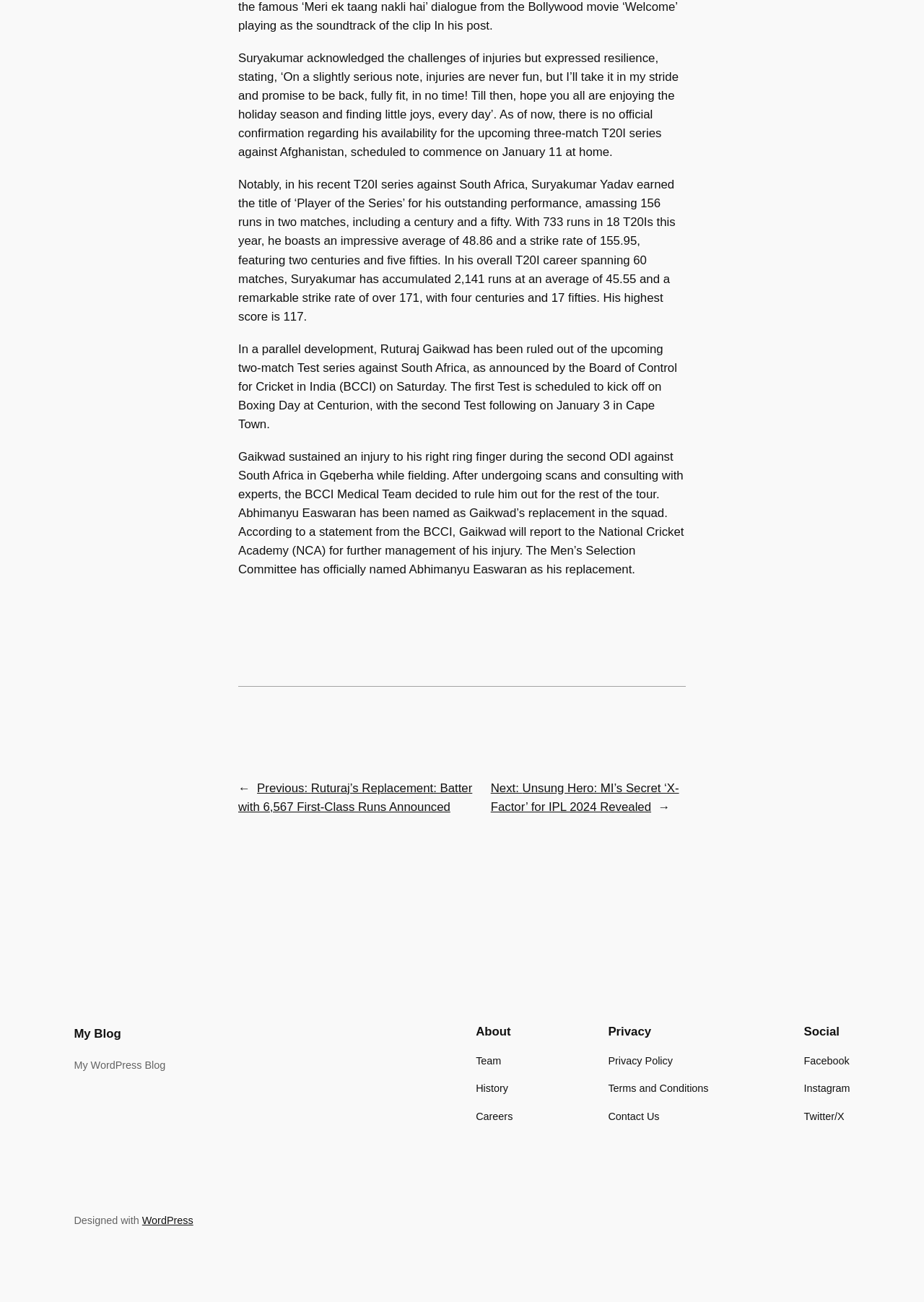Please determine the bounding box coordinates for the UI element described here. Use the format (top-left x, top-left y, bottom-right x, bottom-right y) with values bounded between 0 and 1: WordPress

[0.154, 0.933, 0.209, 0.941]